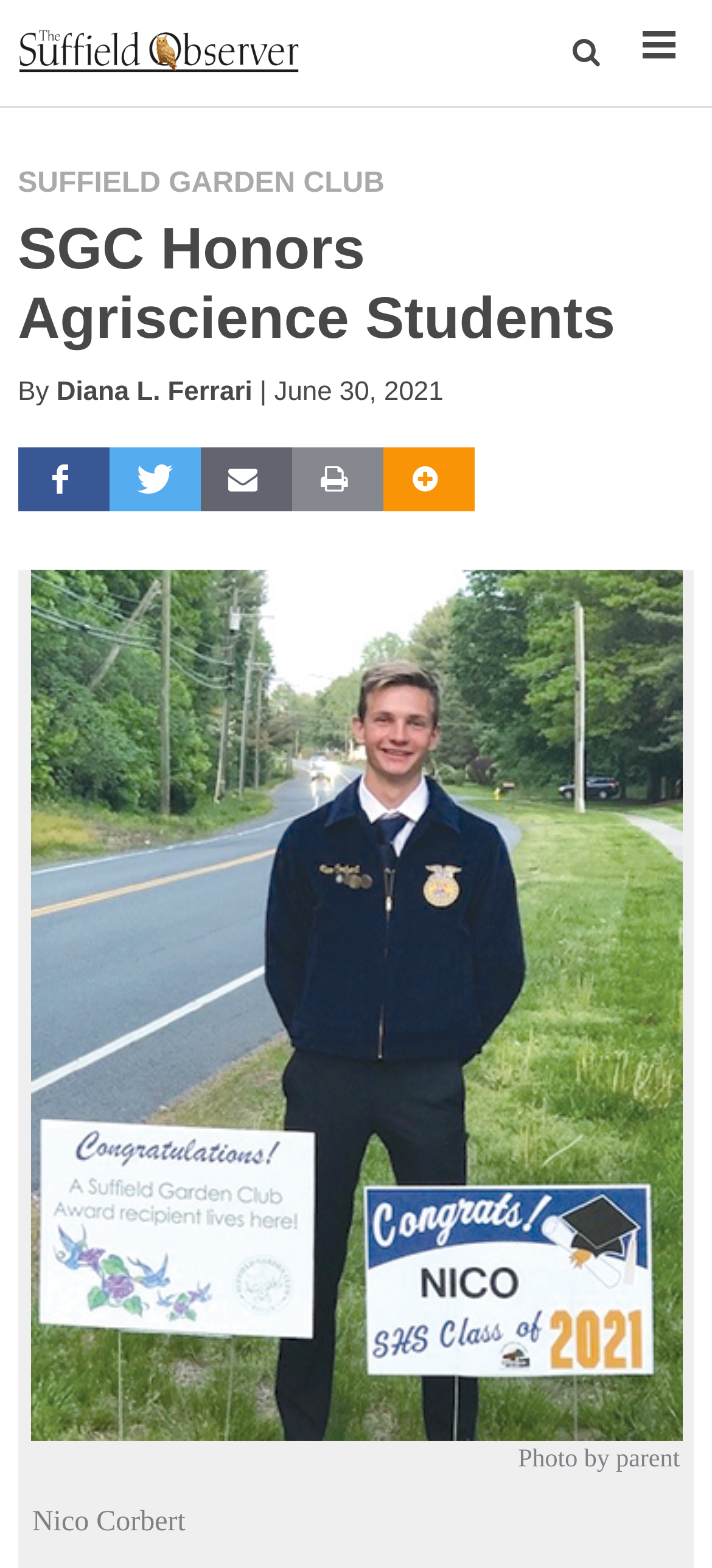Create an in-depth description of the webpage, covering main sections.

The webpage appears to be an article from The Suffield Observer, with a focus on the Suffield Regional Agriscience Program. At the top left corner, there is a logo of the Suffield Garden Club, accompanied by a header that reads "SUFFIELD GARDEN CLUB" and a subheading "SGC Honors Agriscience Students". Below the header, there is a byline that reads "By Diana L. Ferrari | June 30, 2021", with a link to the author's name.

The main content of the article is divided into sections, with headings and paragraphs of text. There are five links at the top right corner, labeled "M", "More", and three others without labels. The article's main image is located below the header, taking up most of the page's width. The image is accompanied by a caption "Photo by parent" at the bottom right corner, and a credit "Nico Corbert" at the bottom left corner.

Overall, the webpage has a simple and clean layout, with a clear hierarchy of headings and text. The use of images and captions adds visual interest to the article, and the links at the top provide additional navigation options.